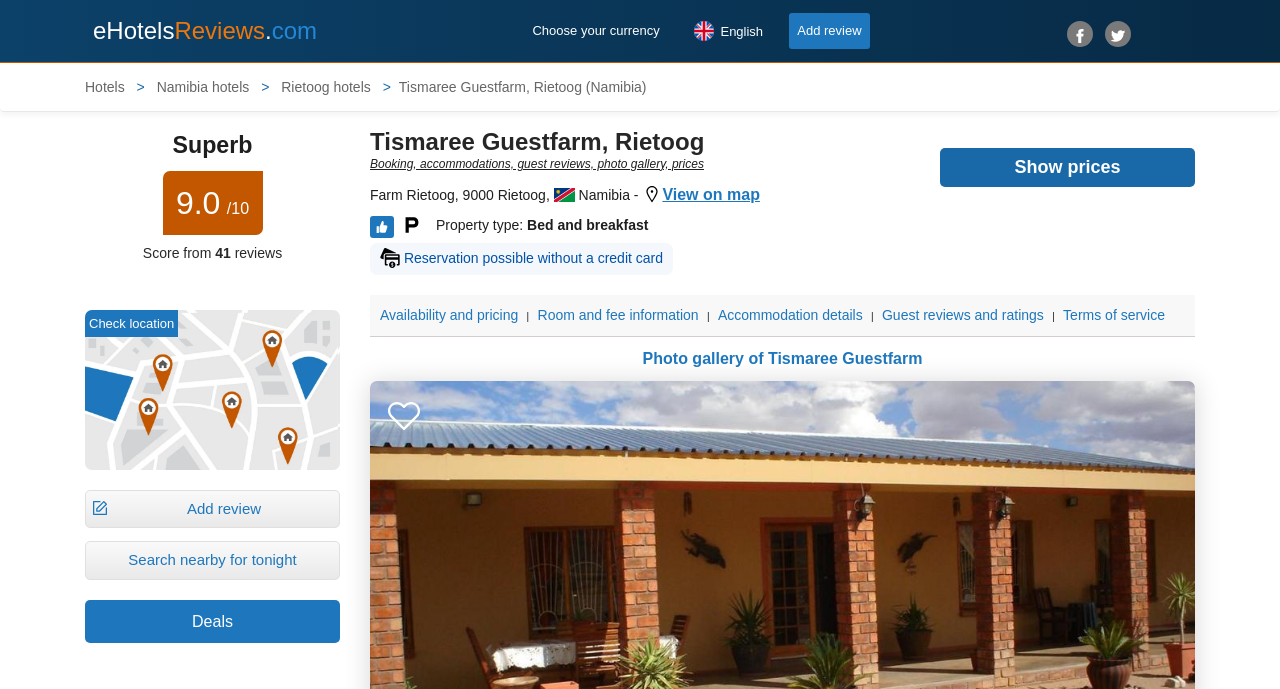Using the details from the image, please elaborate on the following question: What can you do on the map?

I found this information by looking at the map section, where it says 'View on map'.